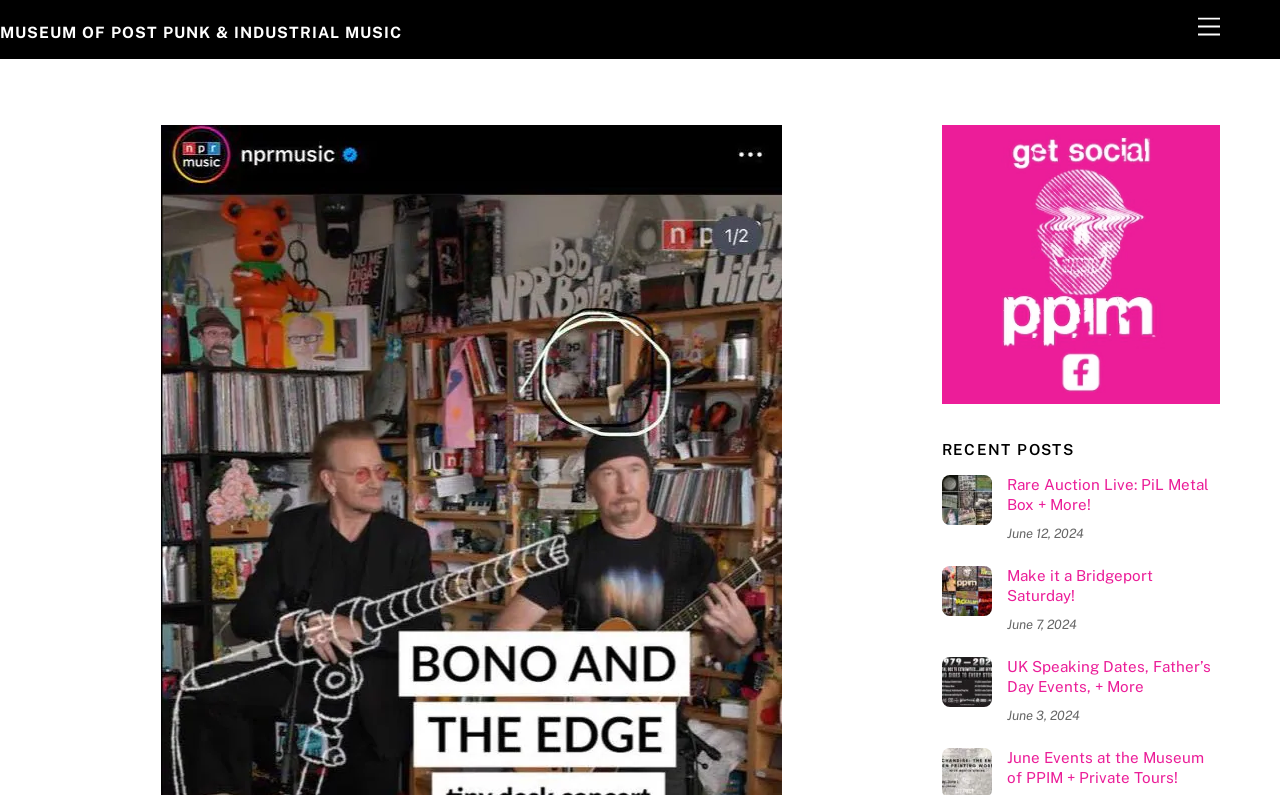Answer the following inquiry with a single word or phrase:
What is the date of the second recent post?

June 7, 2024